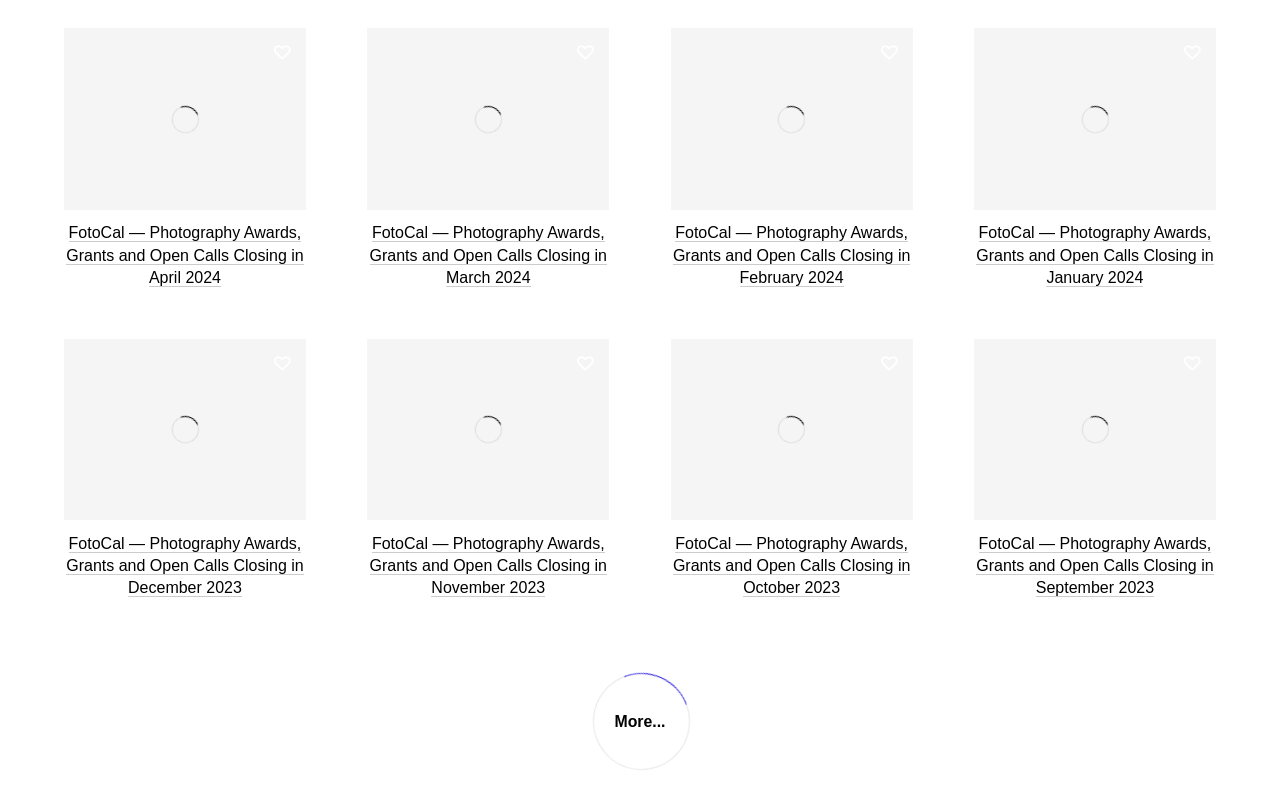What is the title of the book mentioned?
Look at the image and respond with a single word or a short phrase.

In the Shadow of the Pyramids